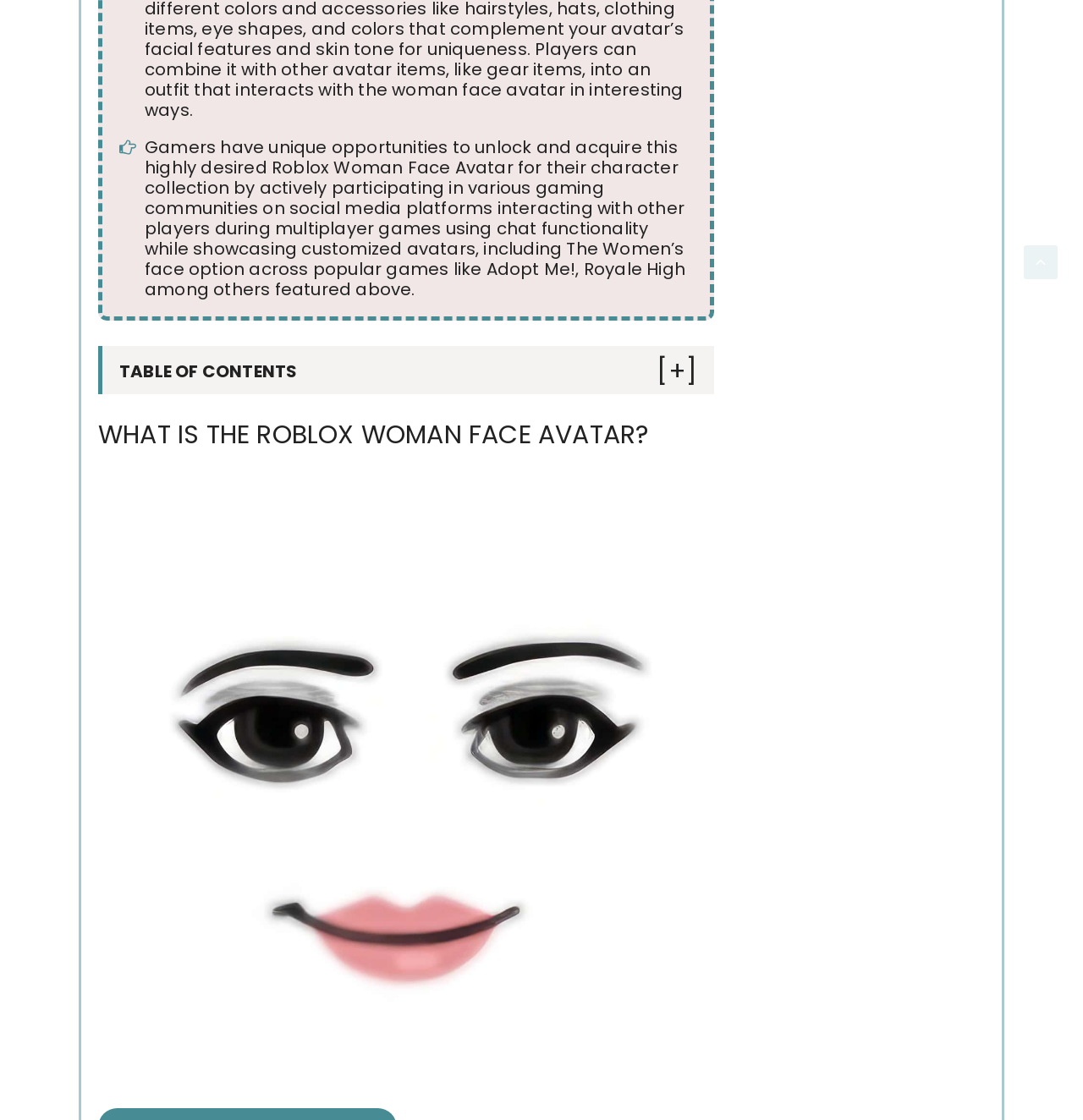Given the element description "Purchasing From The Avatar Shop", identify the bounding box of the corresponding UI element.

[0.154, 0.426, 0.409, 0.441]